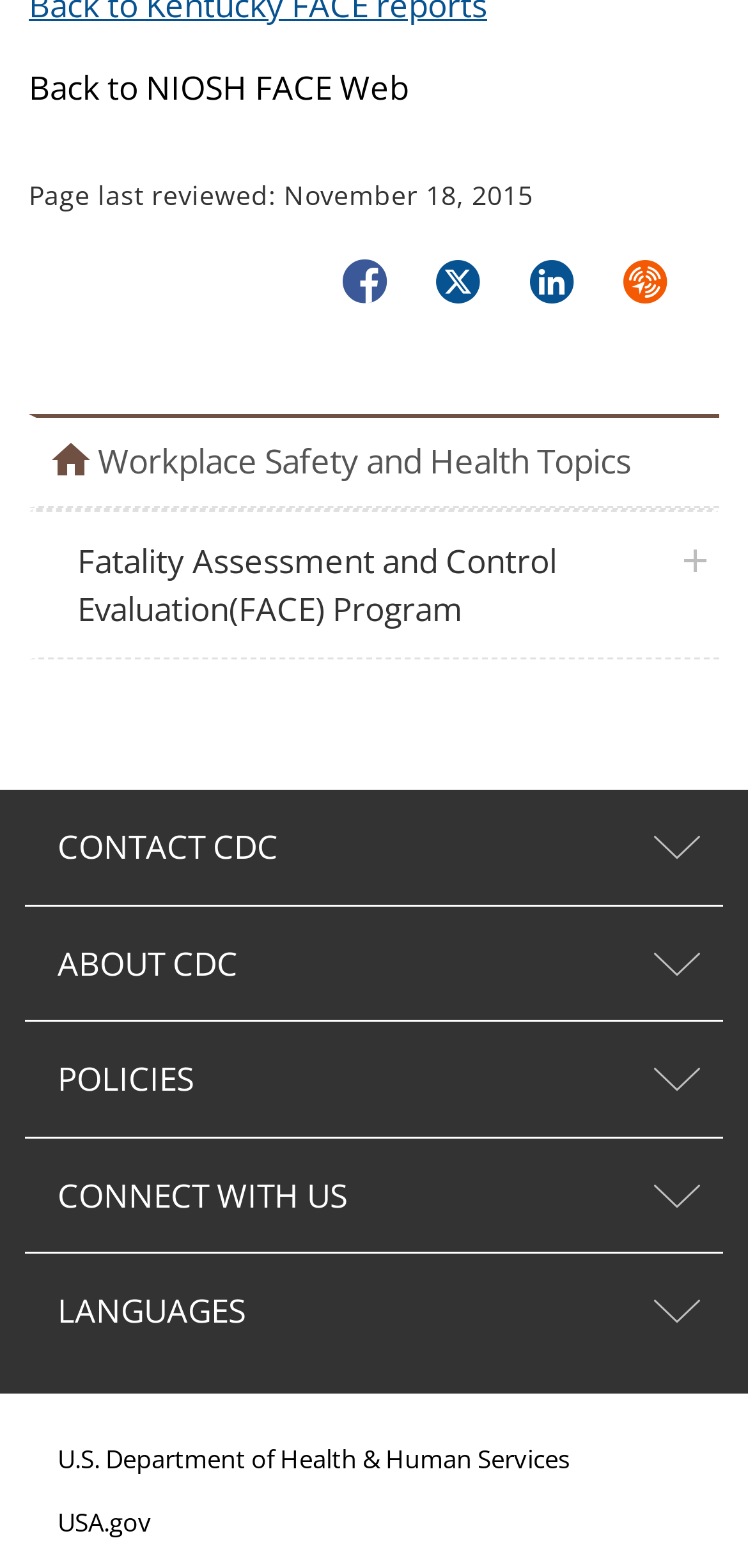Identify the bounding box coordinates of the clickable region required to complete the instruction: "Visit Facebook". The coordinates should be given as four float numbers within the range of 0 and 1, i.e., [left, top, right, bottom].

[0.449, 0.158, 0.526, 0.202]